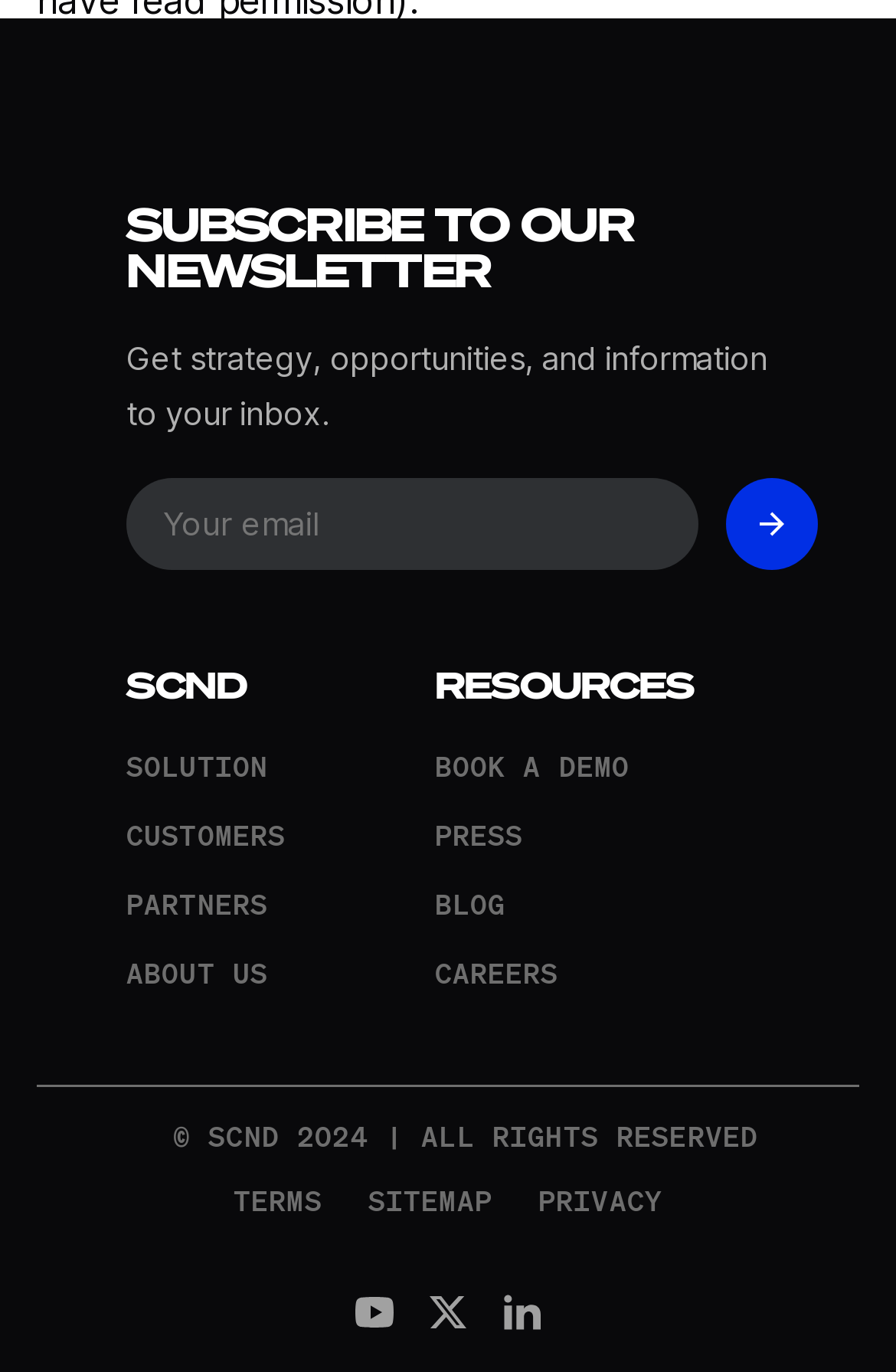Please identify the bounding box coordinates of the element I need to click to follow this instruction: "Learn about solutions".

[0.141, 0.546, 0.299, 0.571]